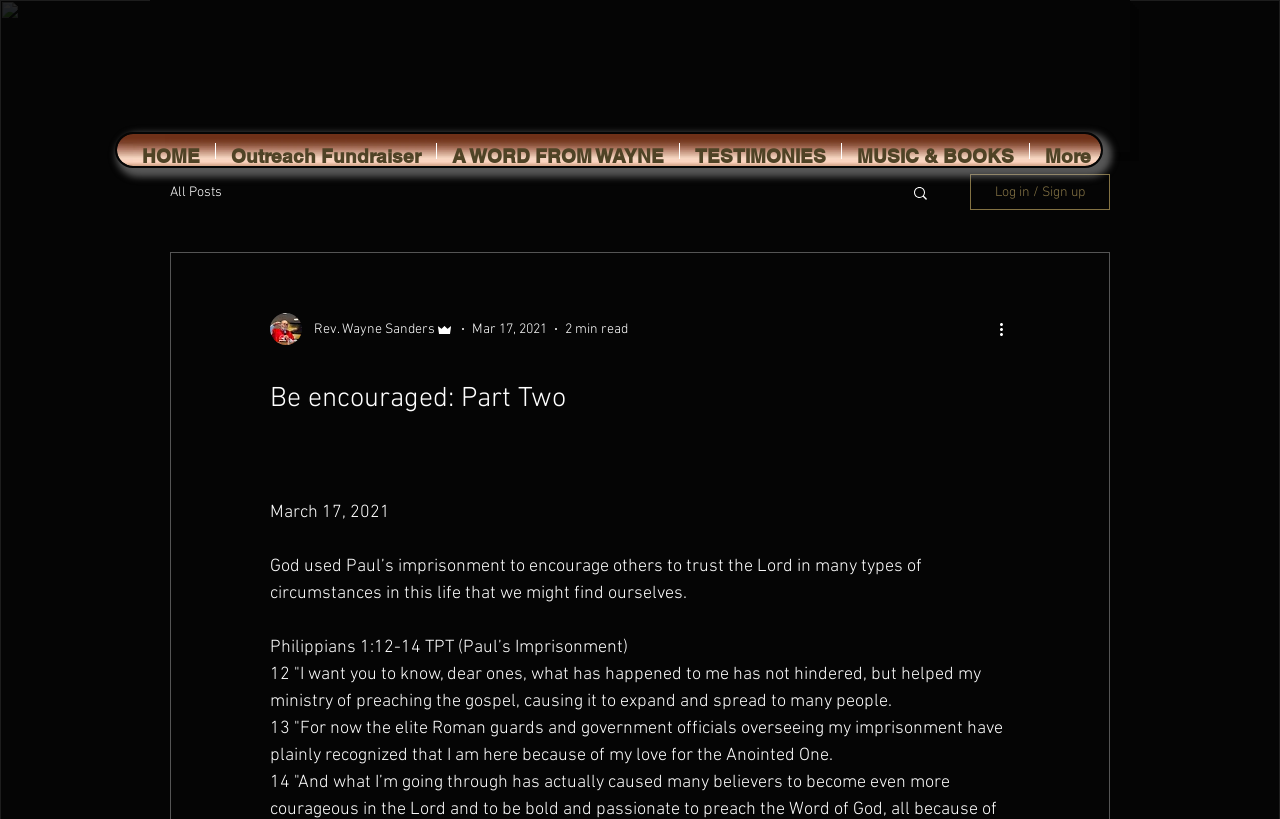Extract the bounding box coordinates of the UI element described by: "Log in / Sign up". The coordinates should include four float numbers ranging from 0 to 1, e.g., [left, top, right, bottom].

[0.758, 0.212, 0.867, 0.256]